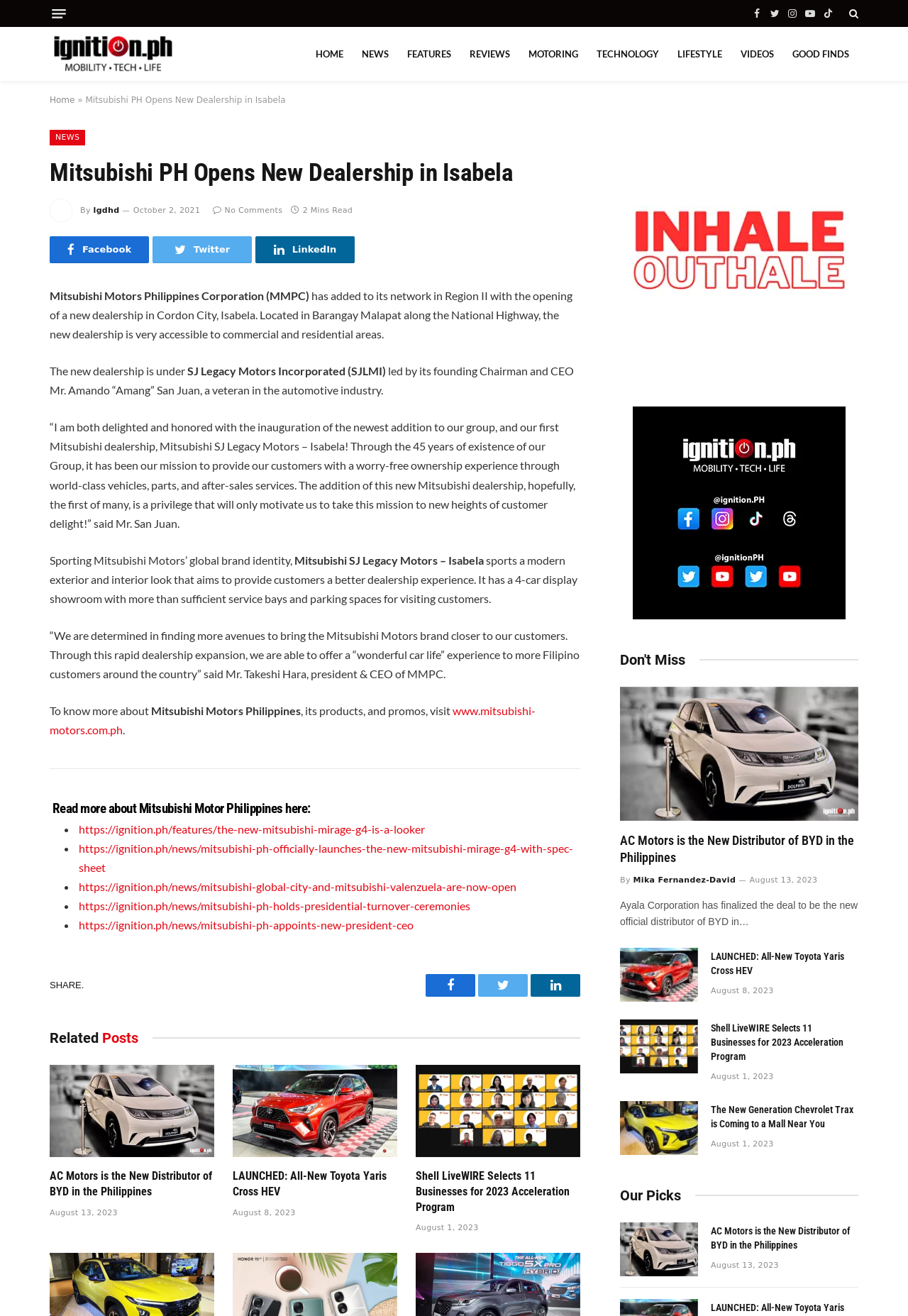Find the bounding box coordinates for the HTML element described in this sentence: "parent_node: Facebook title="Search"". Provide the coordinates as four float numbers between 0 and 1, in the format [left, top, right, bottom].

[0.932, 0.0, 0.945, 0.02]